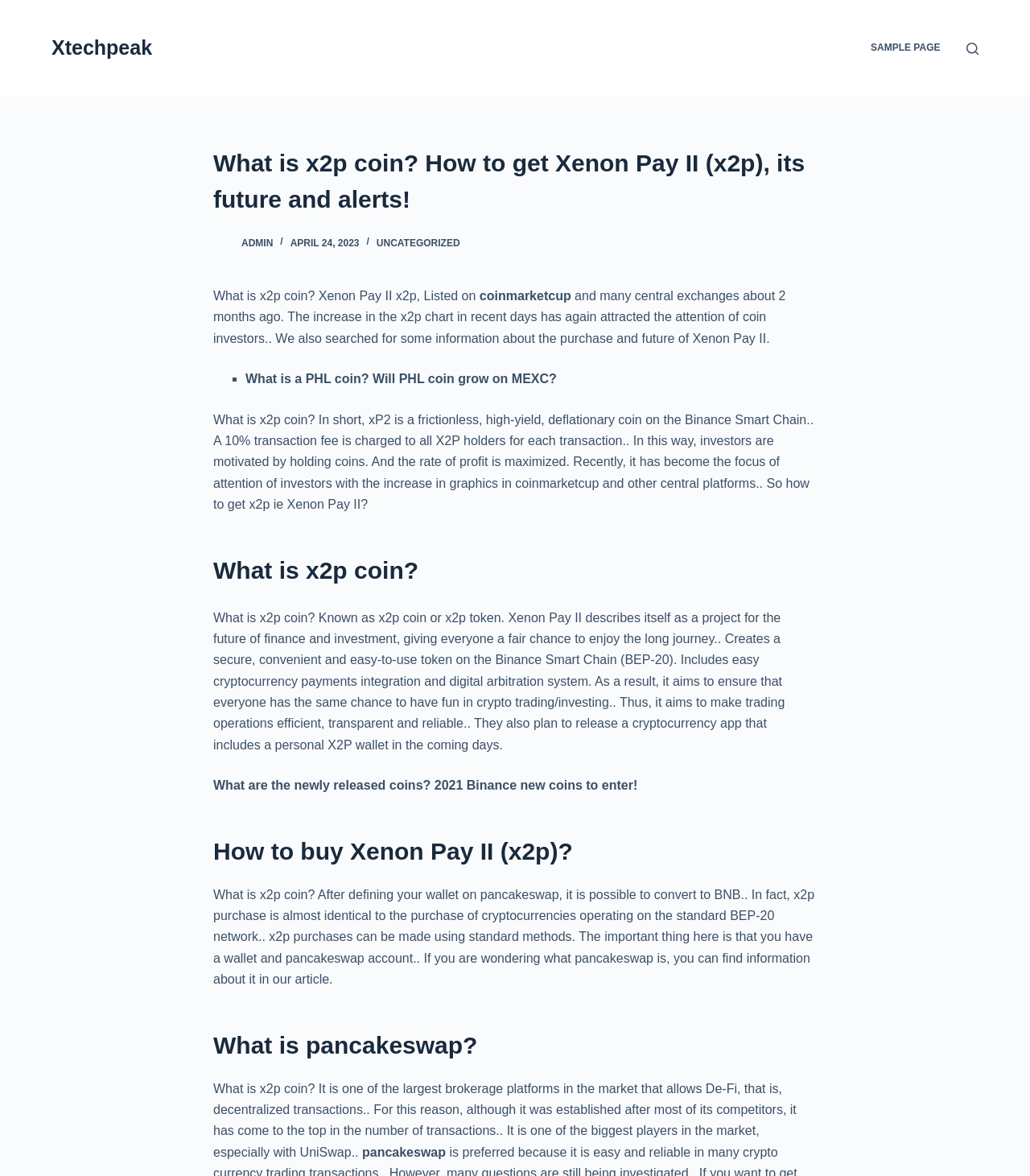Your task is to extract the text of the main heading from the webpage.

What is x2p coin? How to get Xenon Pay II (x2p), its future and alerts!